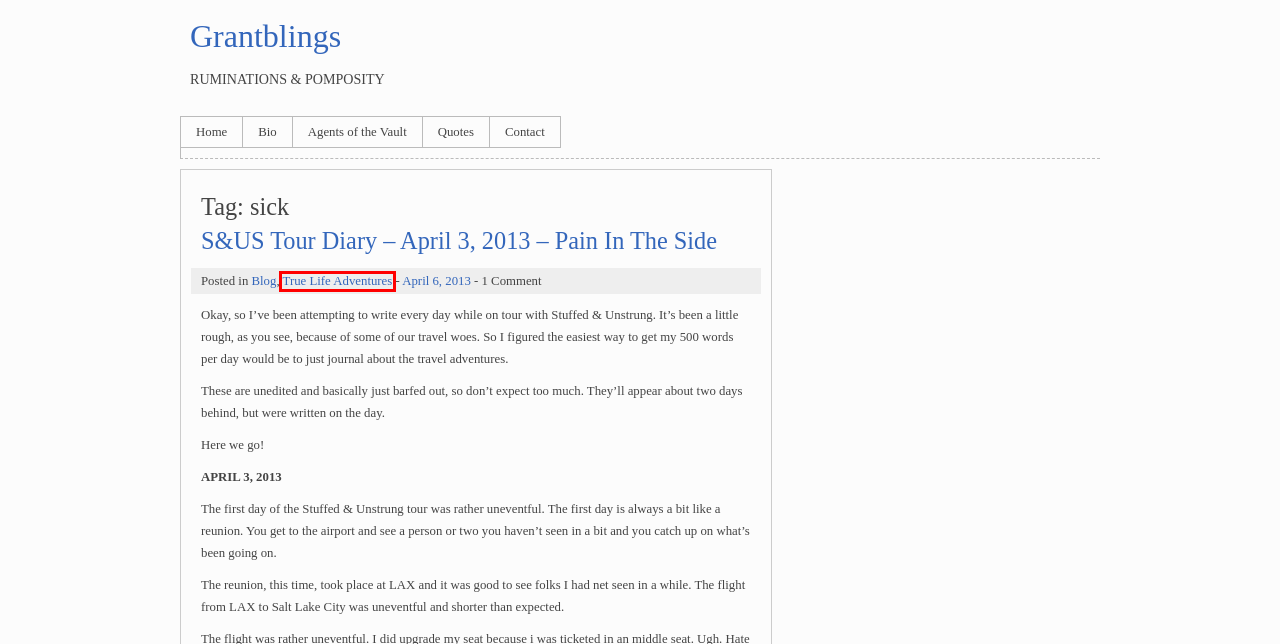Analyze the webpage screenshot with a red bounding box highlighting a UI element. Select the description that best matches the new webpage after clicking the highlighted element. Here are the options:
A. Bio – Grantblings
B. Contact – Grantblings
C. puppets – Grantblings
D. True Life Adventures – Grantblings
E. S&US Tour Diary – April 3, 2013 – Pain In The Side – Grantblings
F. Agents of the Vault – Grantblings
G. Grantblings – Ruminations & Pomposity
H. Quotes – Grantblings

D